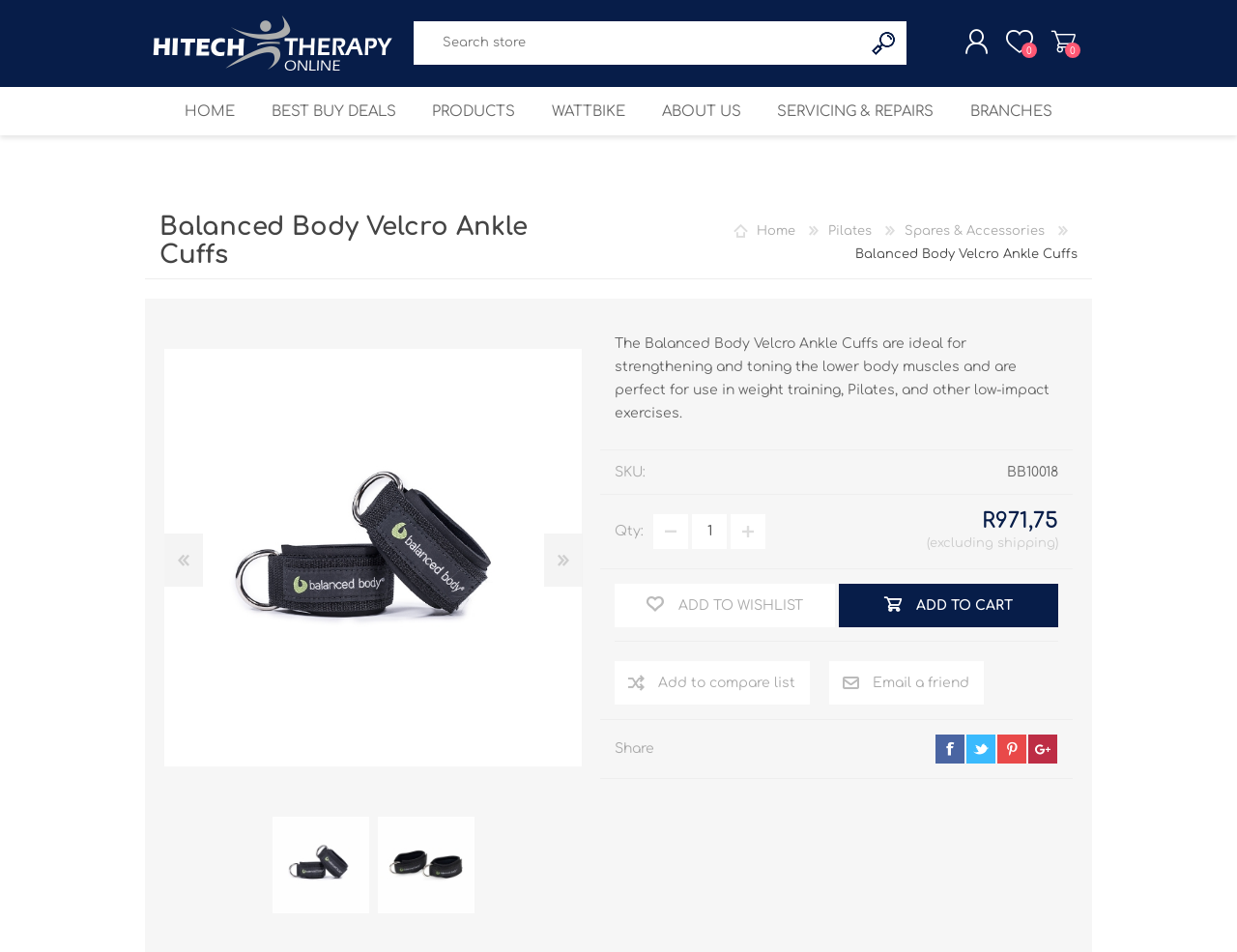Point out the bounding box coordinates of the section to click in order to follow this instruction: "Add to wishlist".

[0.497, 0.707, 0.675, 0.752]